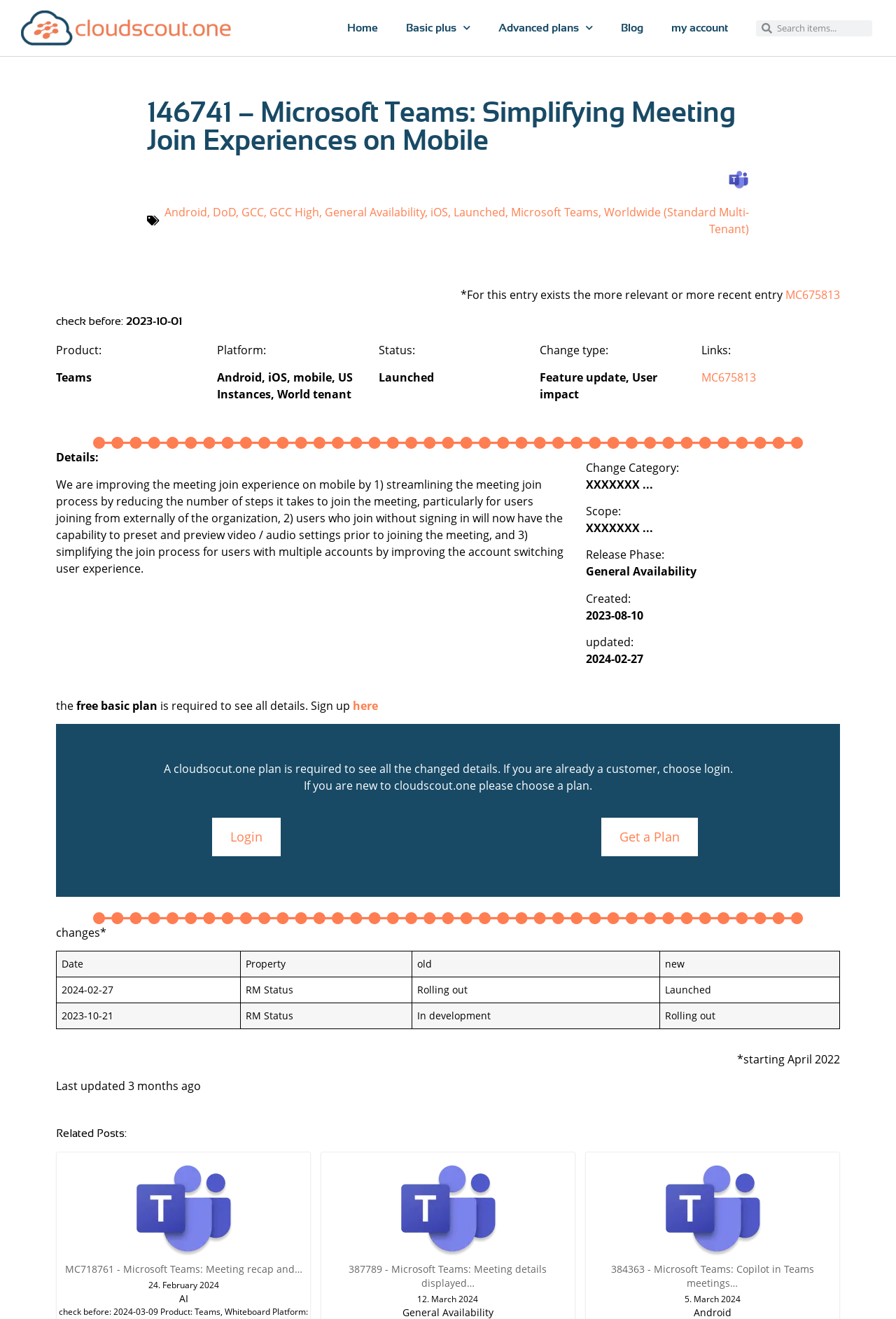What is the purpose of the meeting join experience improvement?
Please use the image to provide a one-word or short phrase answer.

Streamlining meeting join process